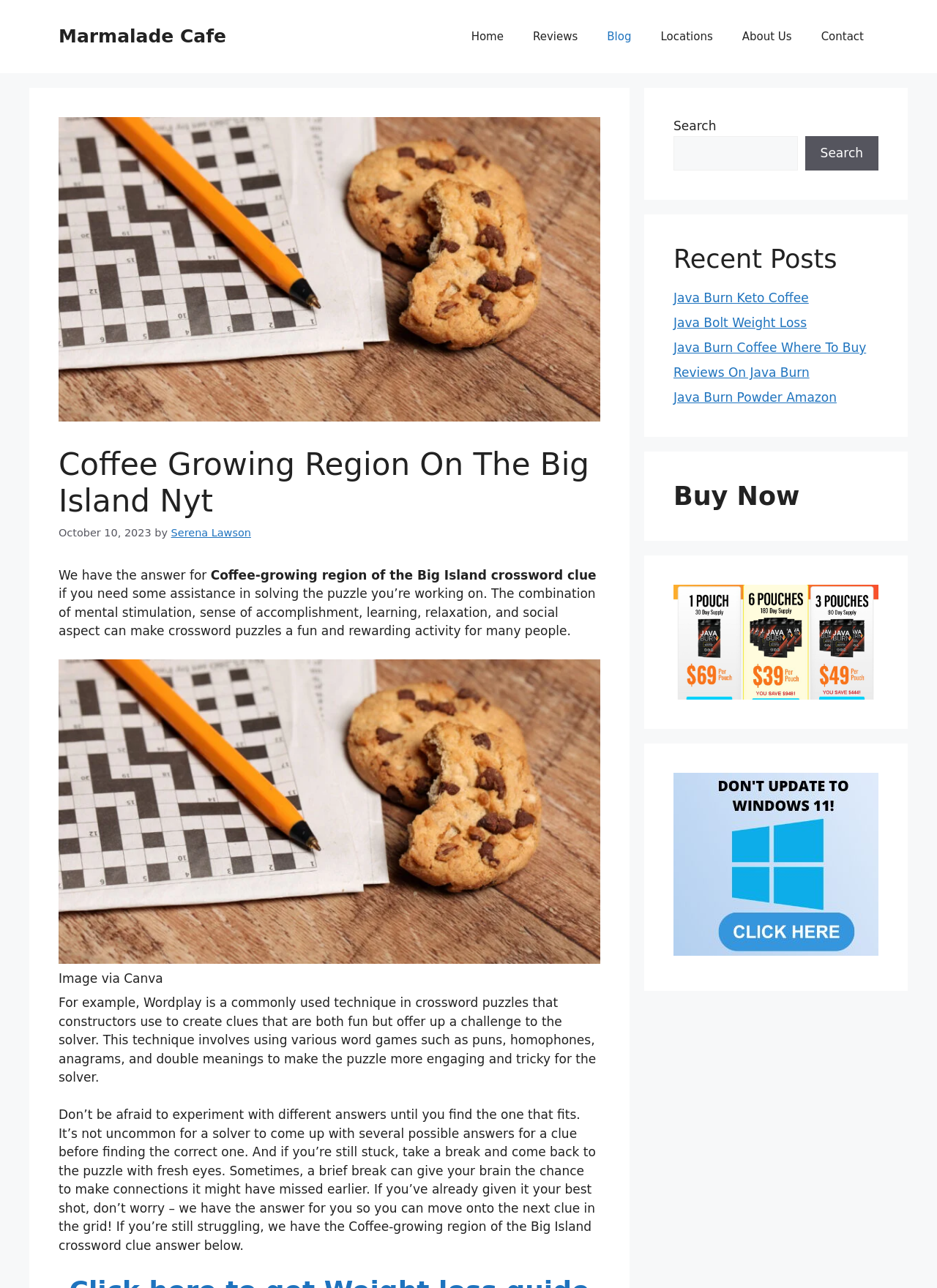How many recent posts are listed on the webpage?
Refer to the screenshot and answer in one word or phrase.

5